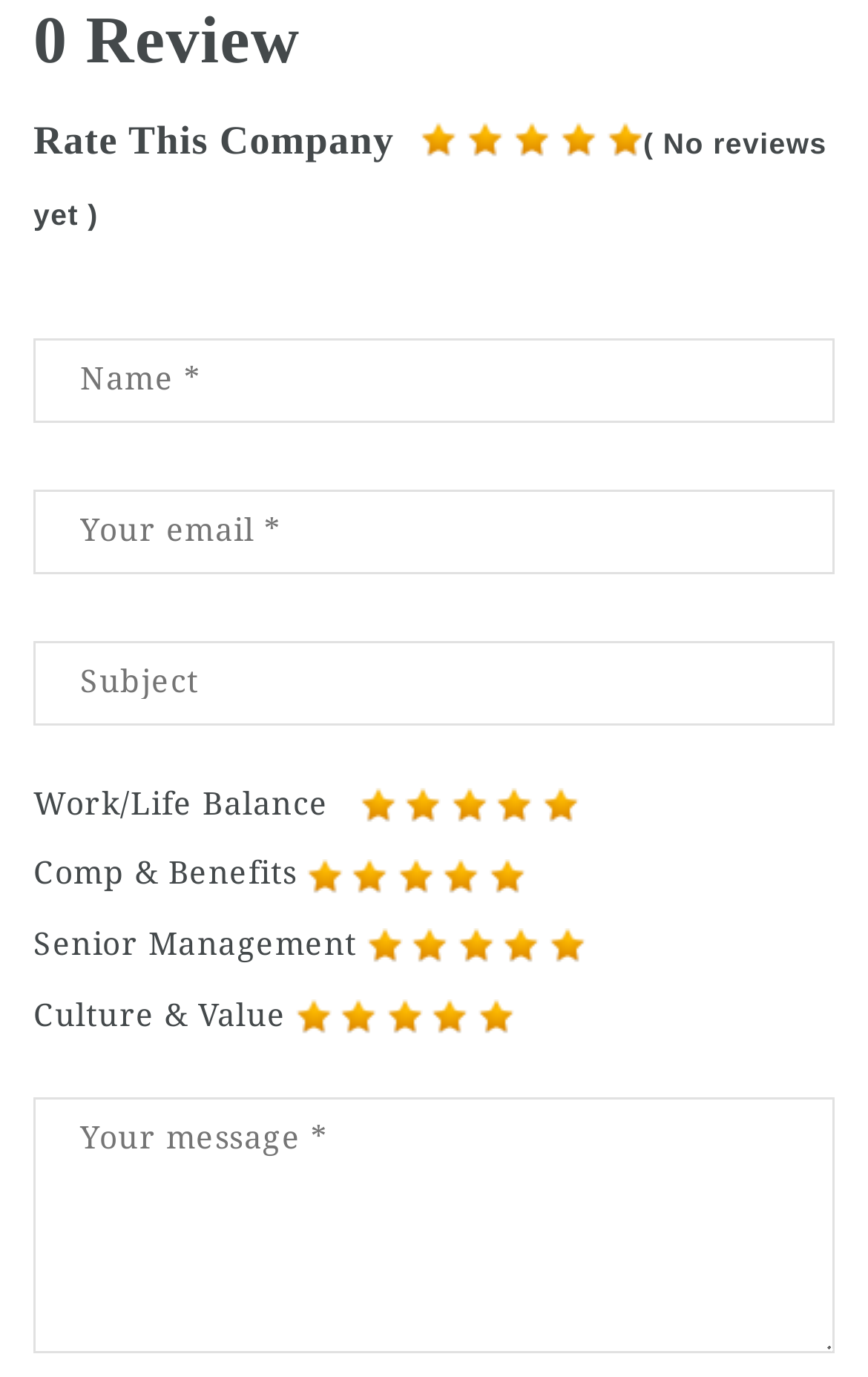Respond with a single word or phrase:
How many categories are available for rating?

4